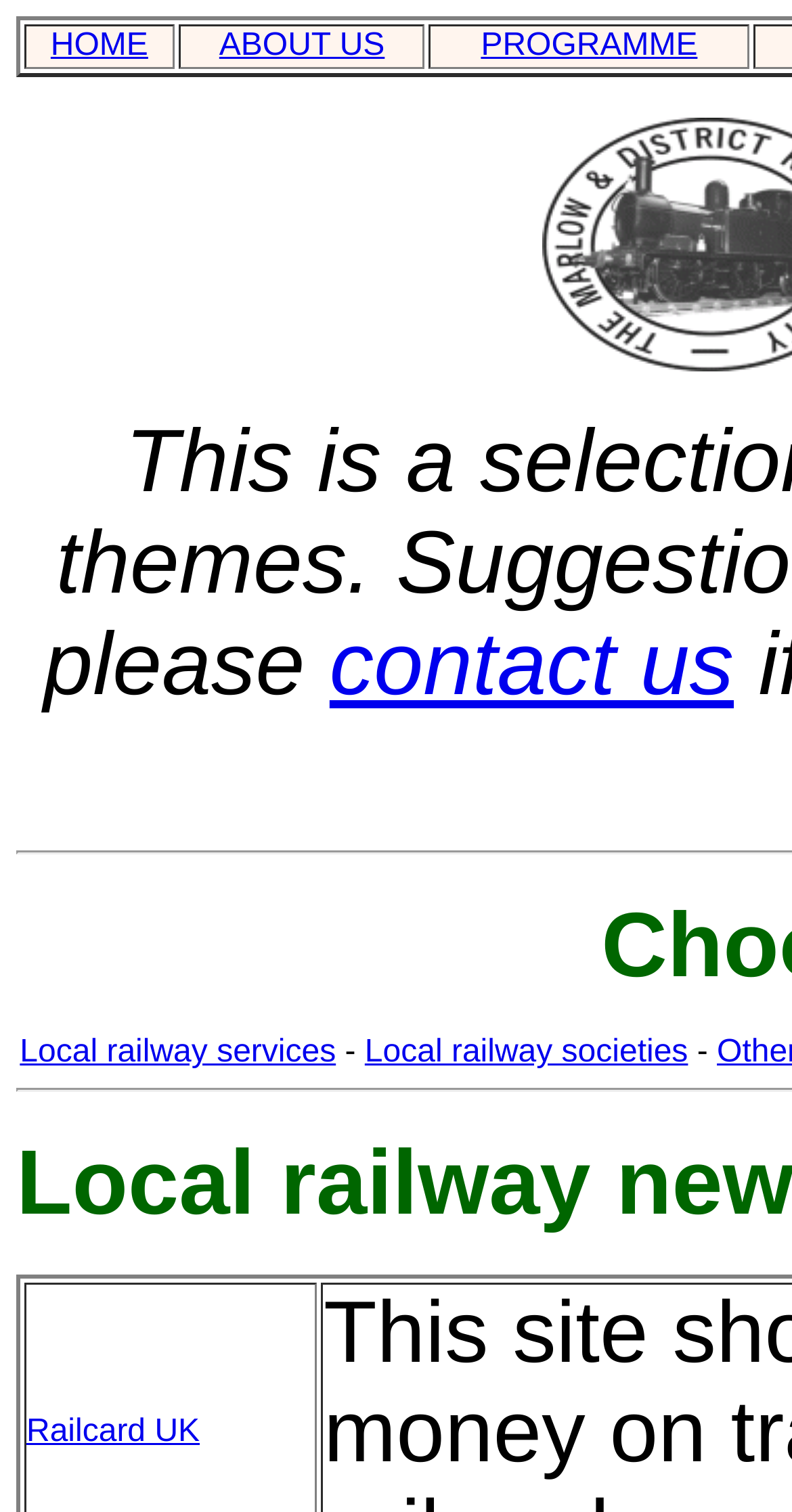Construct a comprehensive caption that outlines the webpage's structure and content.

The webpage is the links page of the Marlow & District Railway Society. At the top, there is a row of three grid cells, each containing a link: "HOME" on the left, "ABOUT US" in the middle, and "PROGRAMME" on the right. 

Below these links, there is a "contact us" link, positioned roughly in the middle of the page. 

Further down, there are three links: "Local railway services" on the left, followed by a hyphen, and then "Local railway societies" on the right. 

At the very bottom of the page, there is a single link, "Railcard UK", positioned near the left edge of the page.